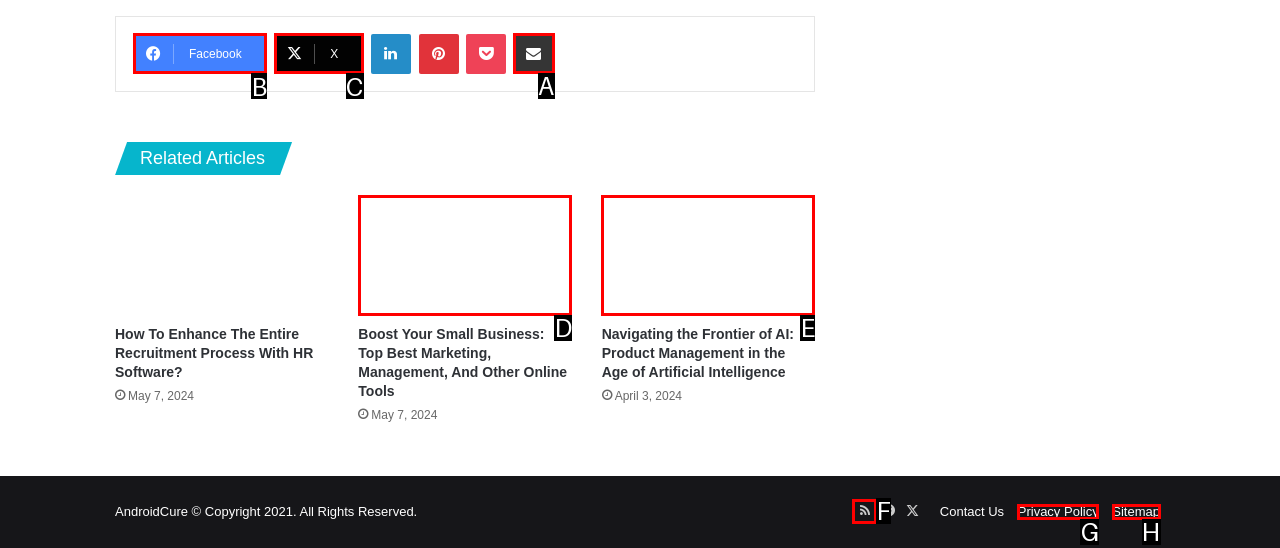Tell me the correct option to click for this task: Share via Email
Write down the option's letter from the given choices.

A